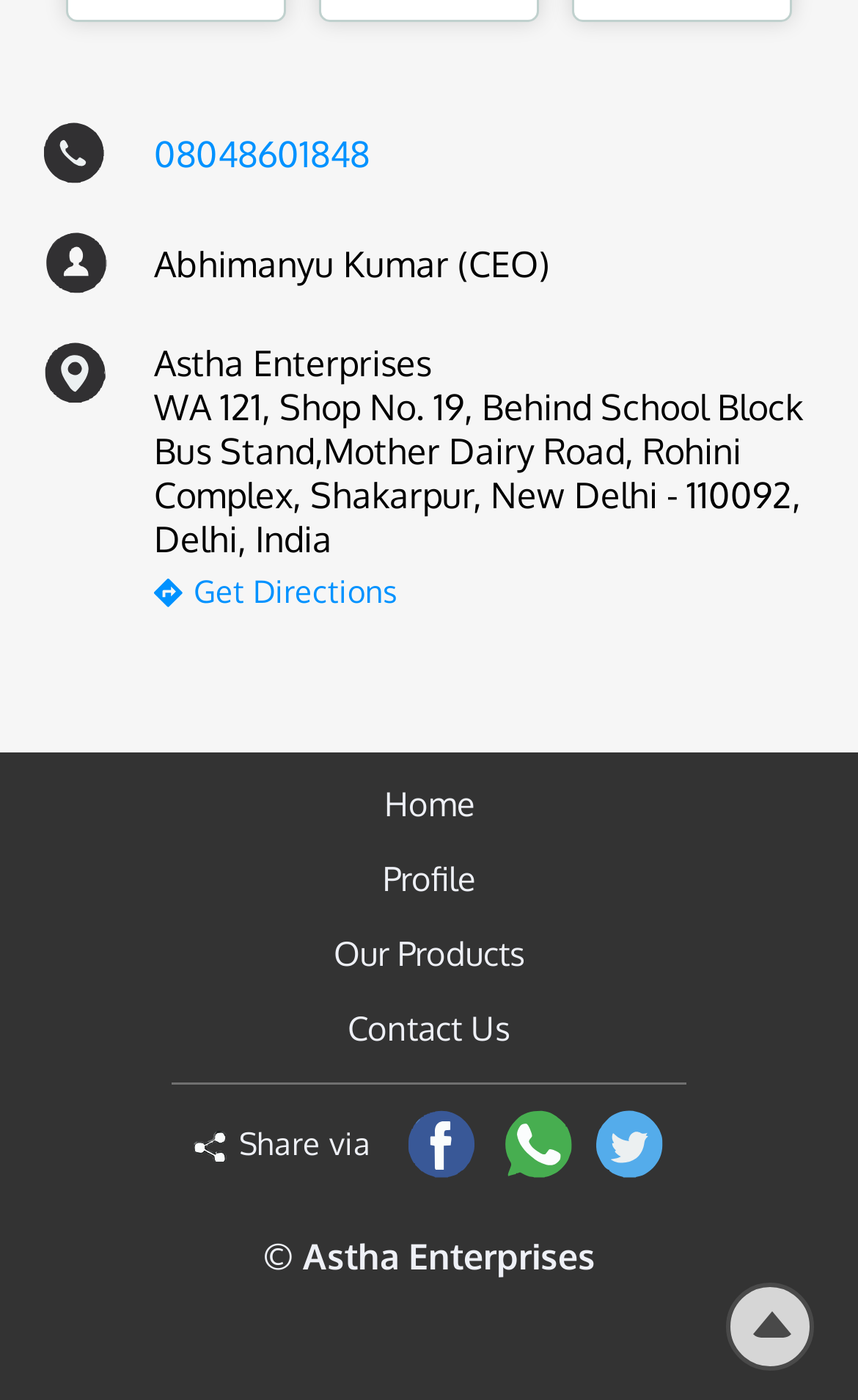What is the copyright information at the bottom of the webpage?
Using the image, give a concise answer in the form of a single word or short phrase.

Astha Enterprises